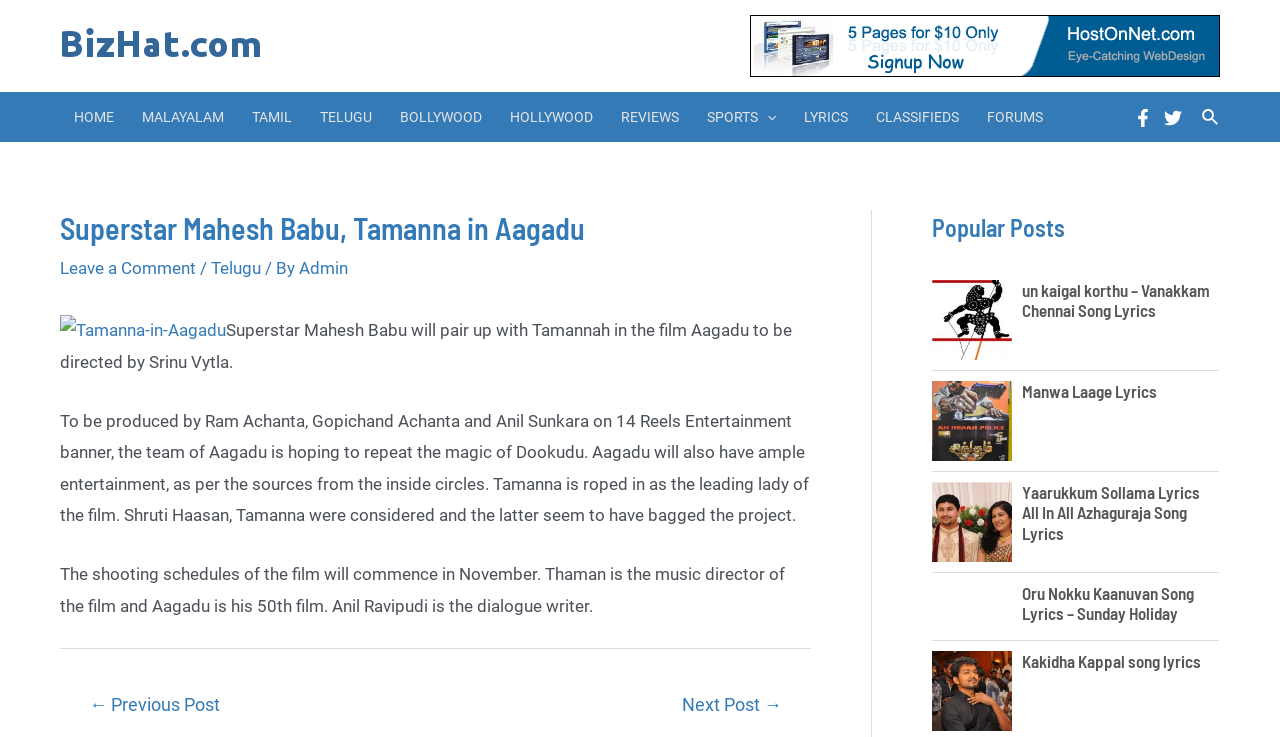Describe all visible elements and their arrangement on the webpage.

The webpage is about a news article related to the film industry, specifically about the movie "Aagadu" starring Mahesh Babu and Tamanna. At the top, there is a navigation bar with links to different sections of the website, including "HOME", "MALAYALAM", "TAMIL", "TELUGU", "BOLLYWOOD", "HOLLYWOOD", "REVIEWS", "SPORTS", "LYRICS", "CLASSIFIEDS", and "FORUMS". Below the navigation bar, there is a search icon link and social media links to Facebook and Twitter.

The main article is divided into sections. The first section has a heading "Superstar Mahesh Babu, Tamanna in Aagadu" and a link to leave a comment. Below the heading, there is a paragraph of text describing the movie, including the director, producers, and music director. There is also an image of Tamanna on the right side of the text.

The second section has a series of links to popular posts, including song lyrics from various movies. Each link has a heading with the song title and a brief description. There are five popular posts in total, with images accompanying some of the links.

At the bottom of the page, there is a navigation section with links to previous and next posts.